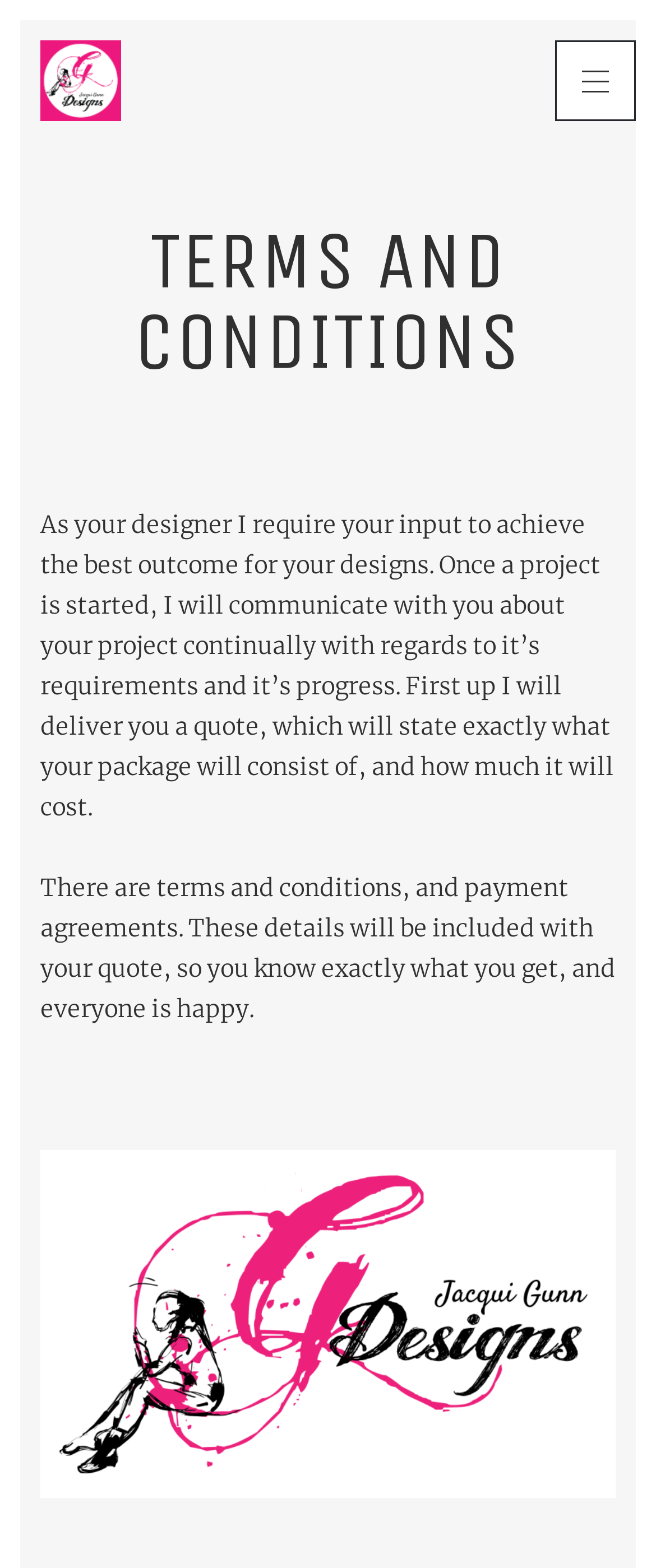What is included in the quote? Based on the image, give a response in one word or a short phrase.

Project requirements and payment agreements